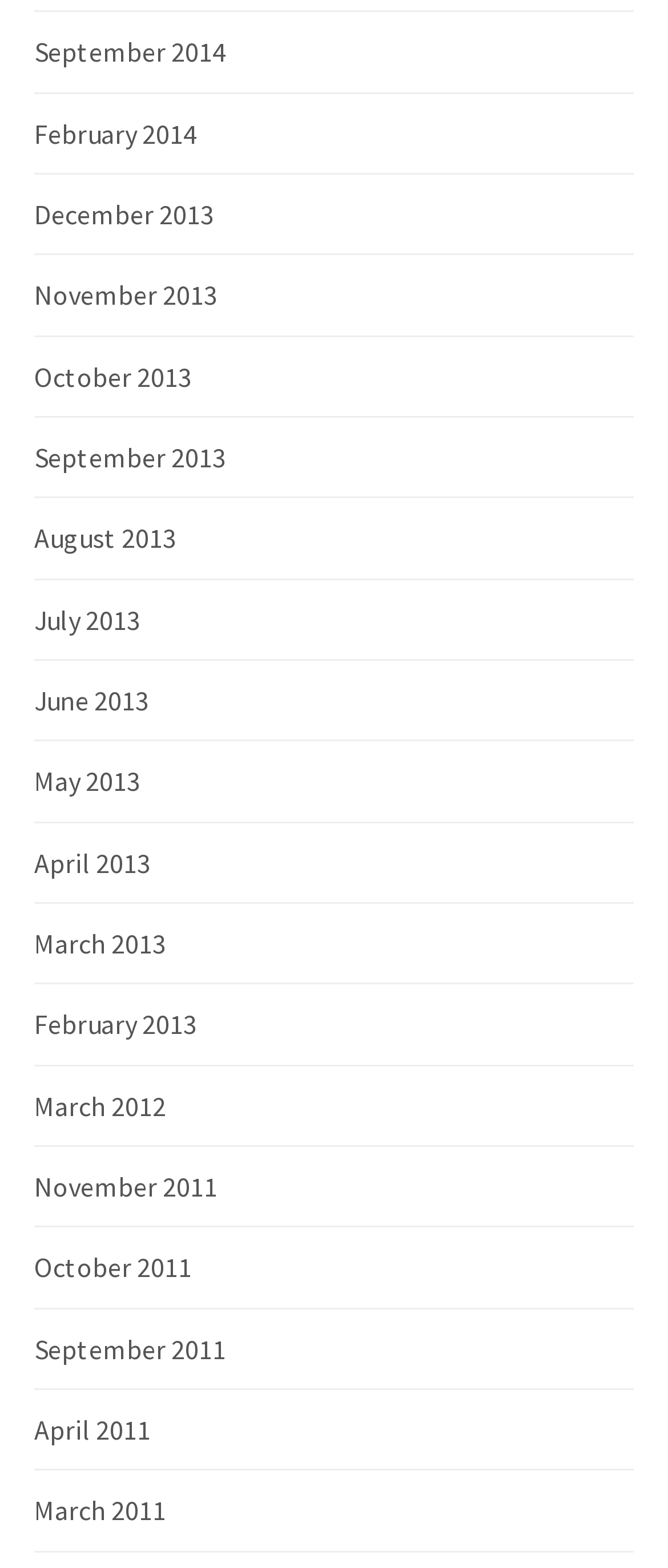Answer the question below in one word or phrase:
What is the year with the most months listed?

2013